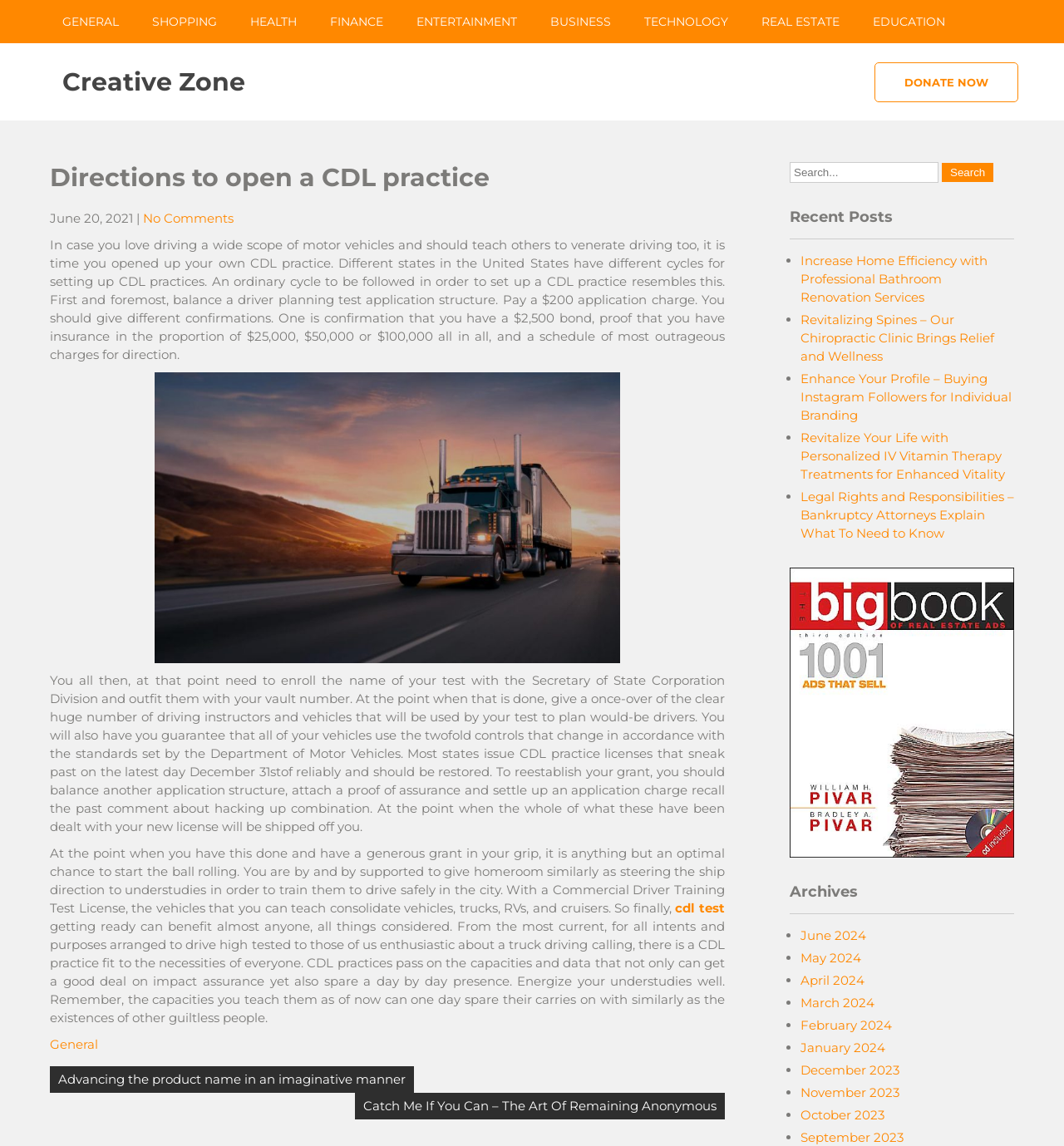Please find the bounding box coordinates for the clickable element needed to perform this instruction: "Click on the 'GENERAL' link".

[0.043, 0.0, 0.127, 0.038]